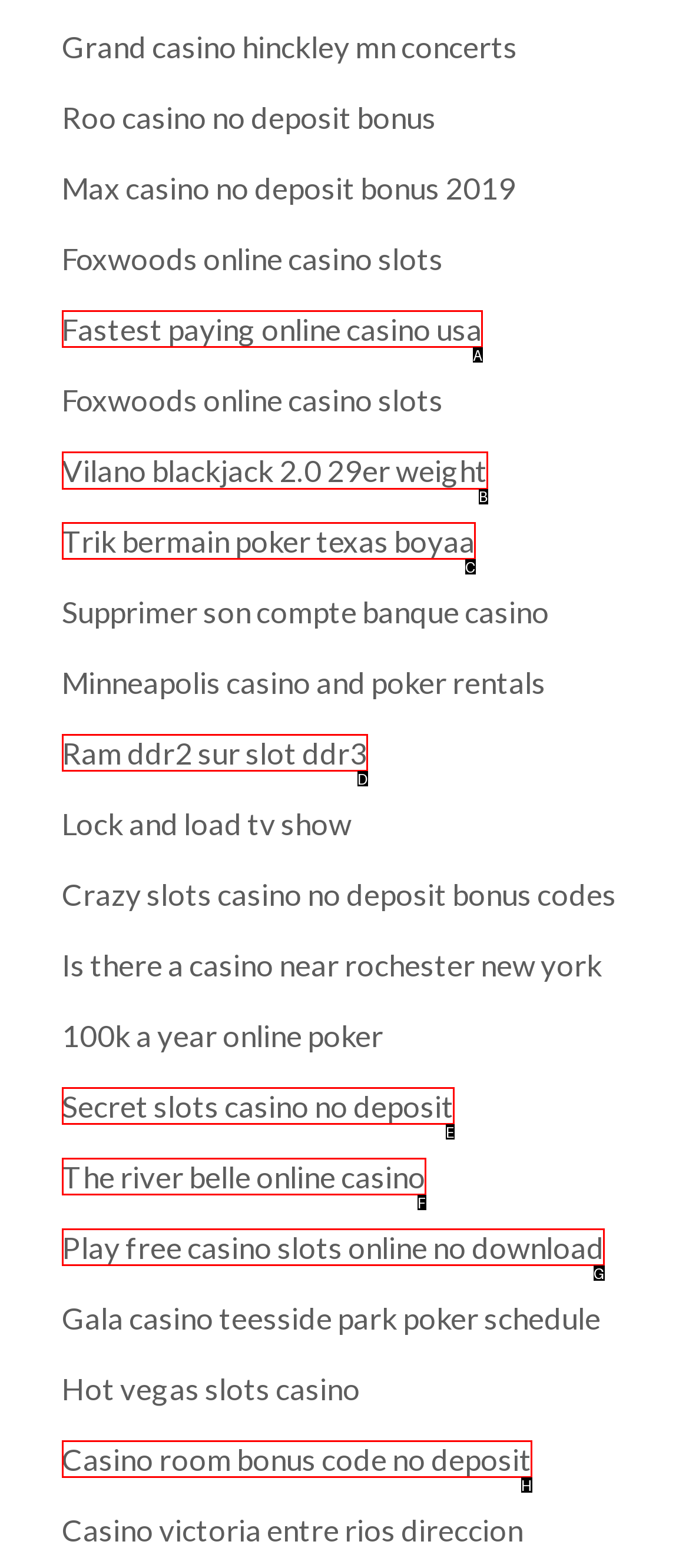Which lettered option should be clicked to achieve the task: Learn about Vilano Blackjack 2.0 29er weight? Choose from the given choices.

B